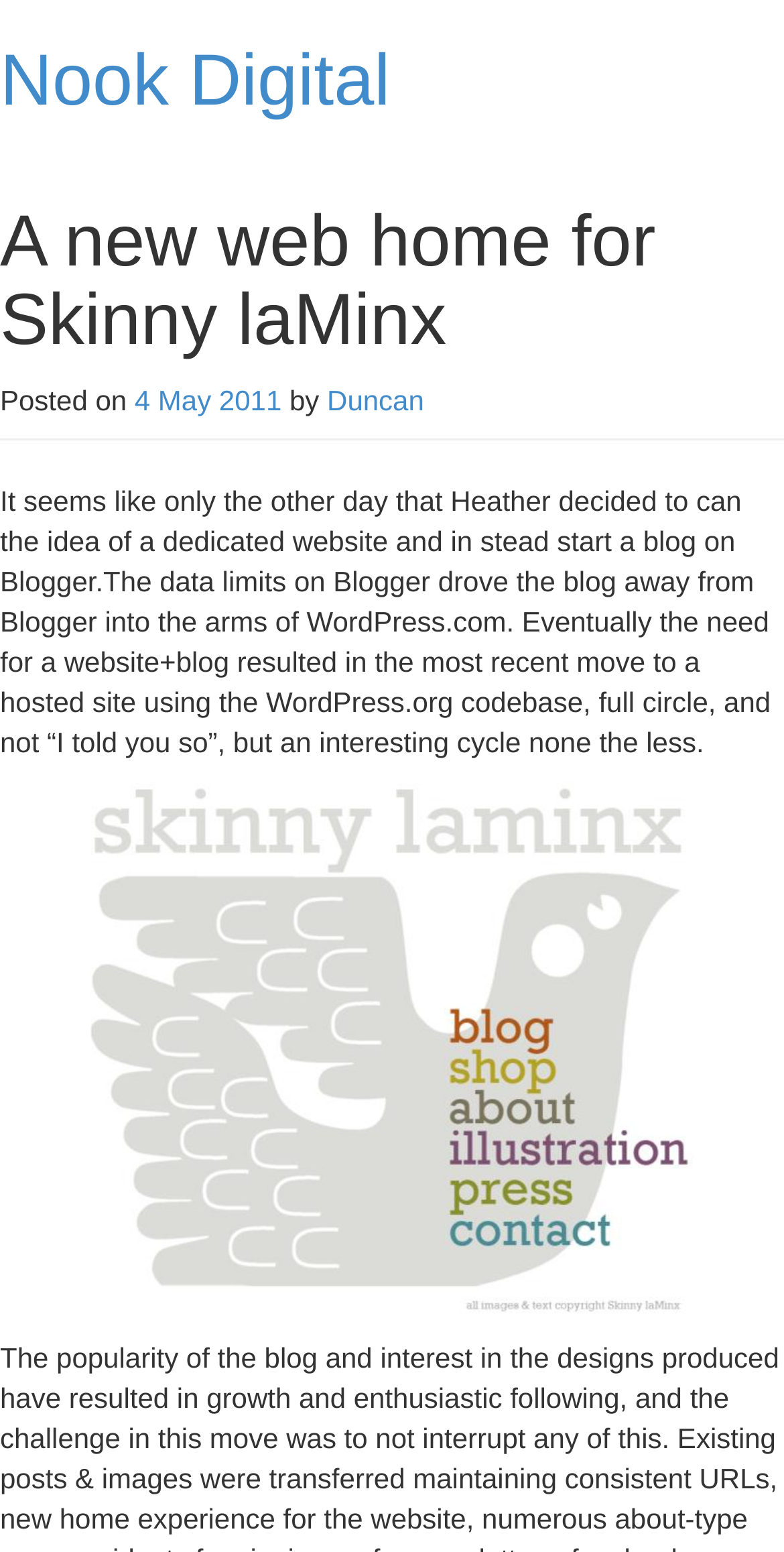Using floating point numbers between 0 and 1, provide the bounding box coordinates in the format (top-left x, top-left y, bottom-right x, bottom-right y). Locate the UI element described here: Duncan

[0.417, 0.247, 0.541, 0.268]